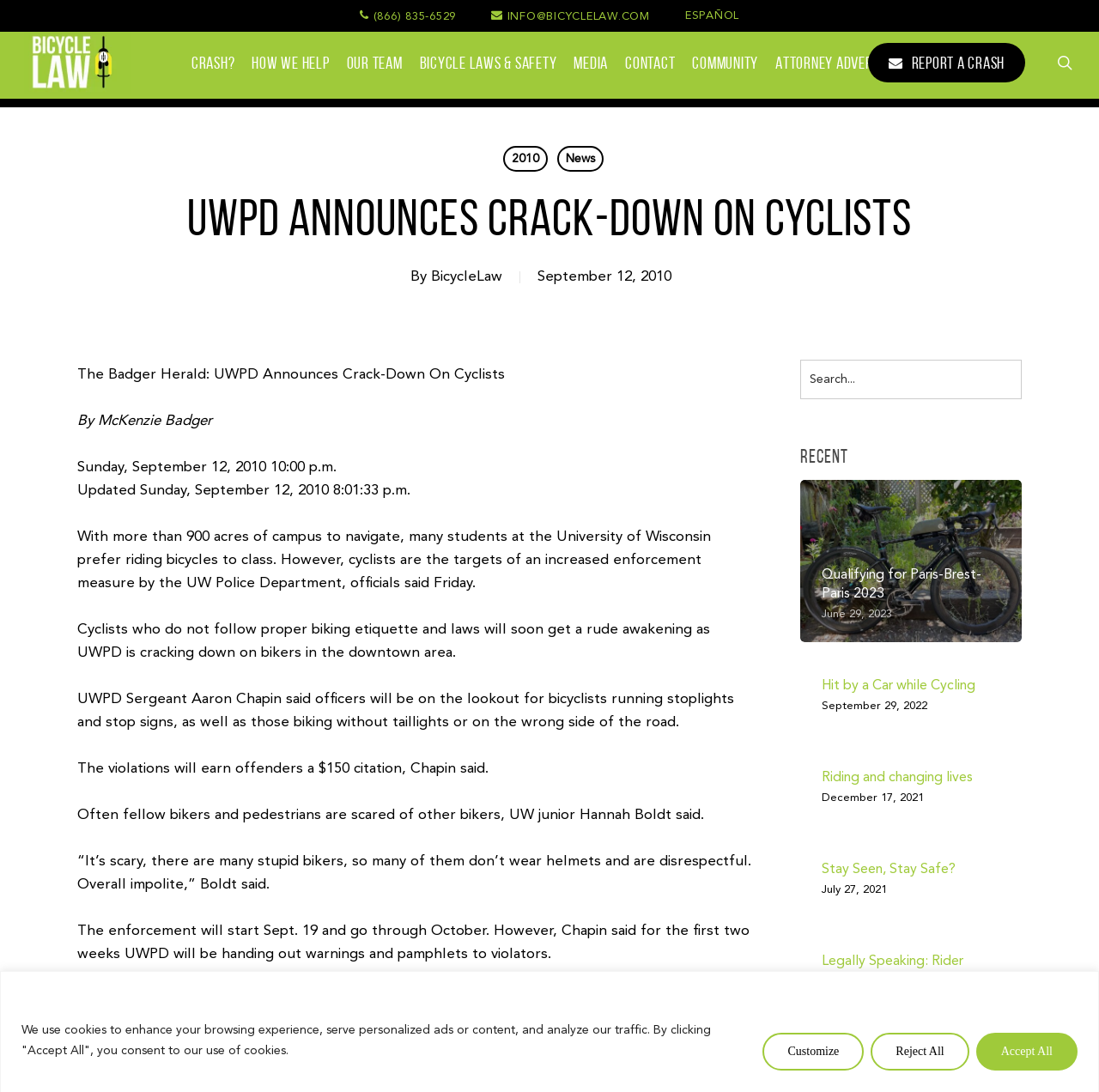What is the name of the university mentioned in the article?
Can you provide a detailed and comprehensive answer to the question?

The article mentions 'the University of Wisconsin' in the context of students riding bicycles to class, indicating that the university is the one being referred to.